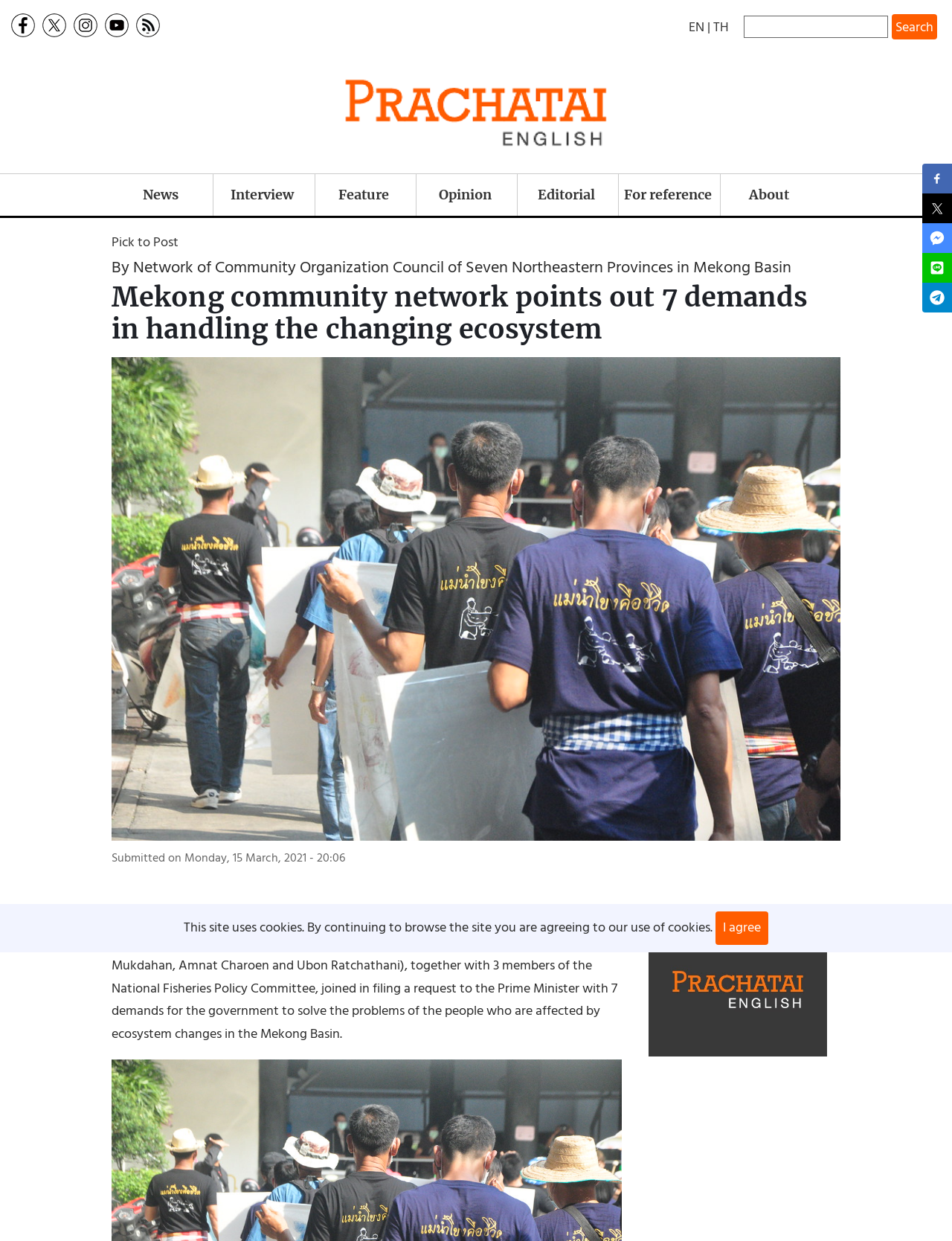Specify the bounding box coordinates (top-left x, top-left y, bottom-right x, bottom-right y) of the UI element in the screenshot that matches this description: Prachatai English Feed Update

[0.143, 0.011, 0.168, 0.03]